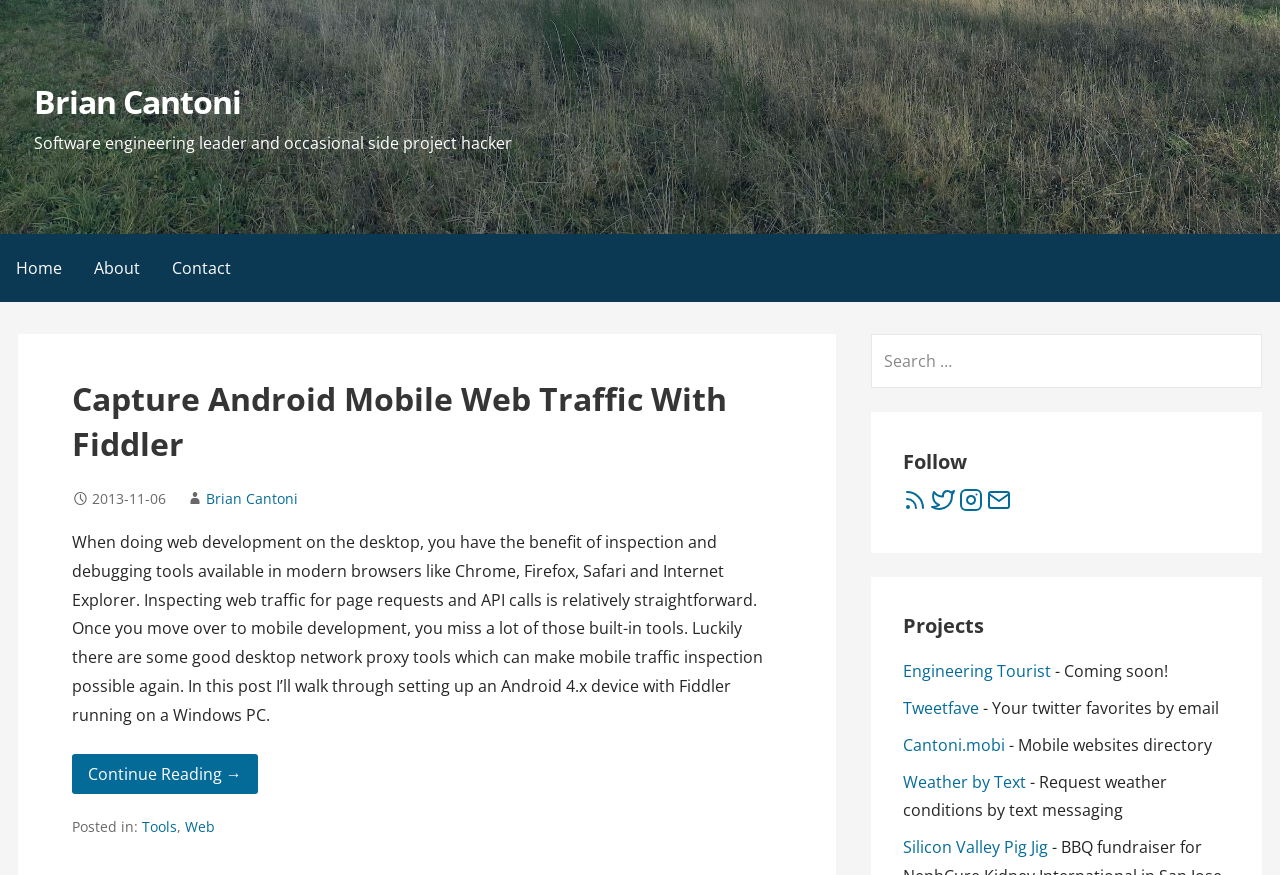What is the name of the author of the blog post?
Please answer the question with a single word or phrase, referencing the image.

Brian Cantoni